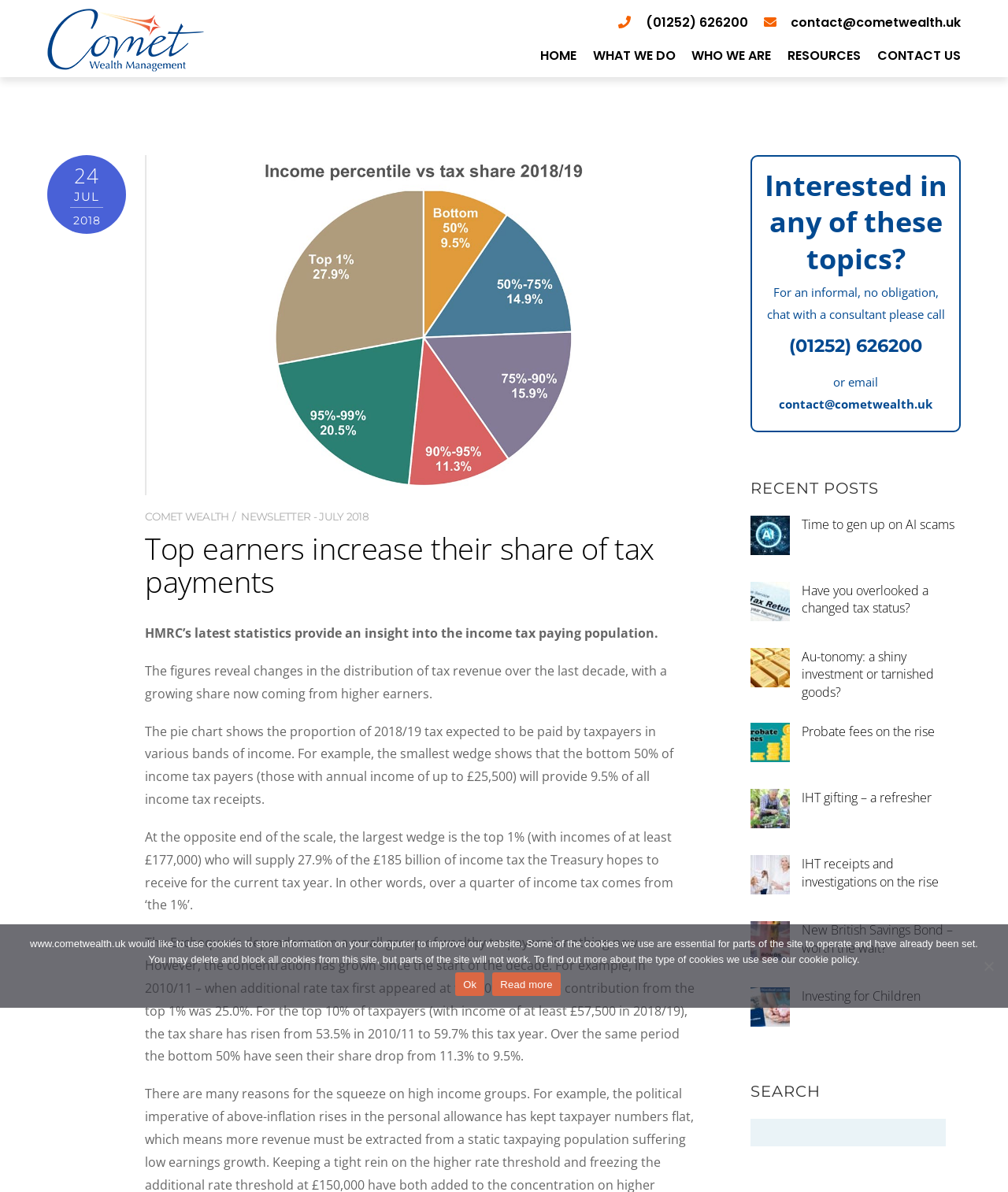Based on the element description: "contact@cometwealth.uk", identify the UI element and provide its bounding box coordinates. Use four float numbers between 0 and 1, [left, top, right, bottom].

[0.784, 0.011, 0.953, 0.026]